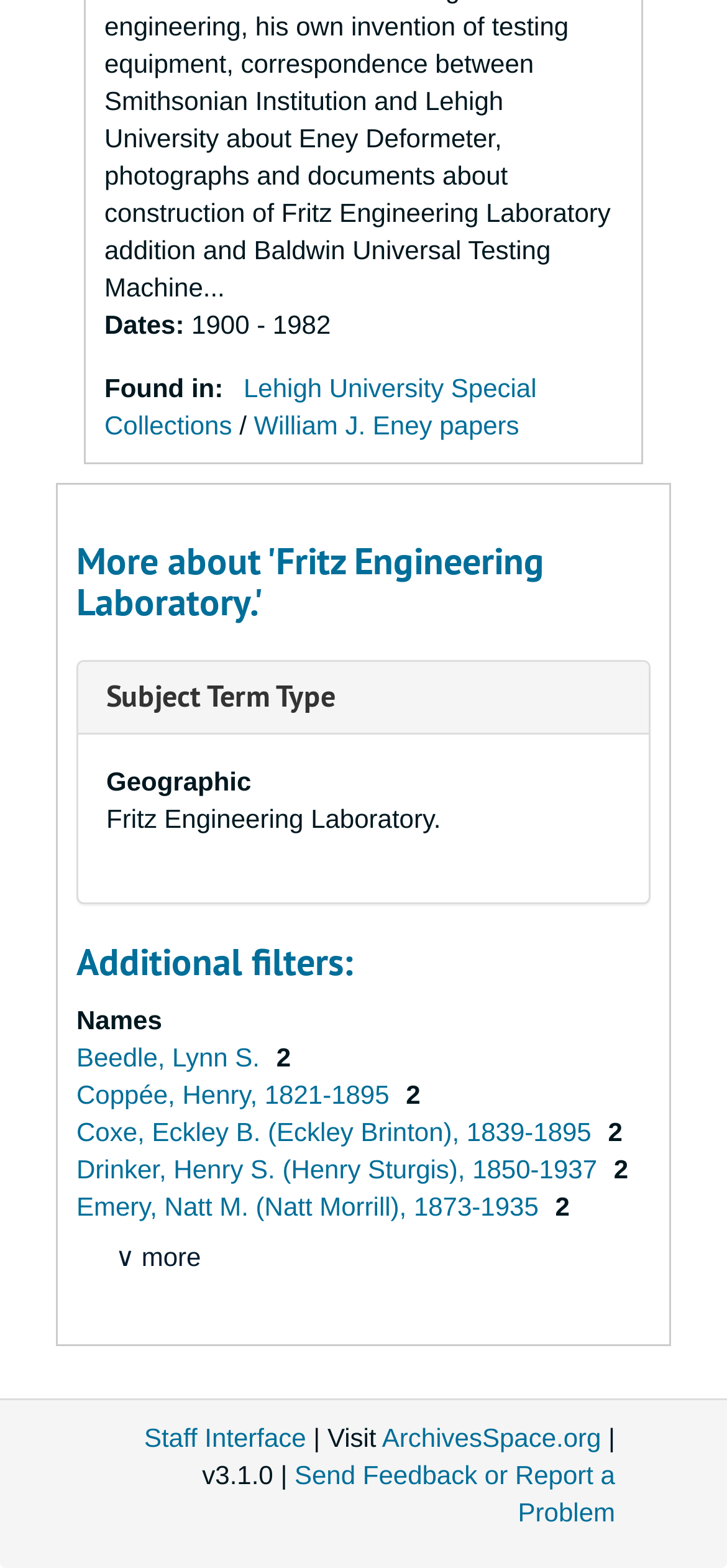How many names are listed in the additional filters?
Use the information from the screenshot to give a comprehensive response to the question.

The additional filters list four names: 'Beedle, Lynn S.', 'Coppée, Henry, 1821-1895', 'Coxe, Eckley B. (Eckley Brinton), 1839-1895', and 'Drinker, Henry S. (Henry Sturgis), 1850-1937'.